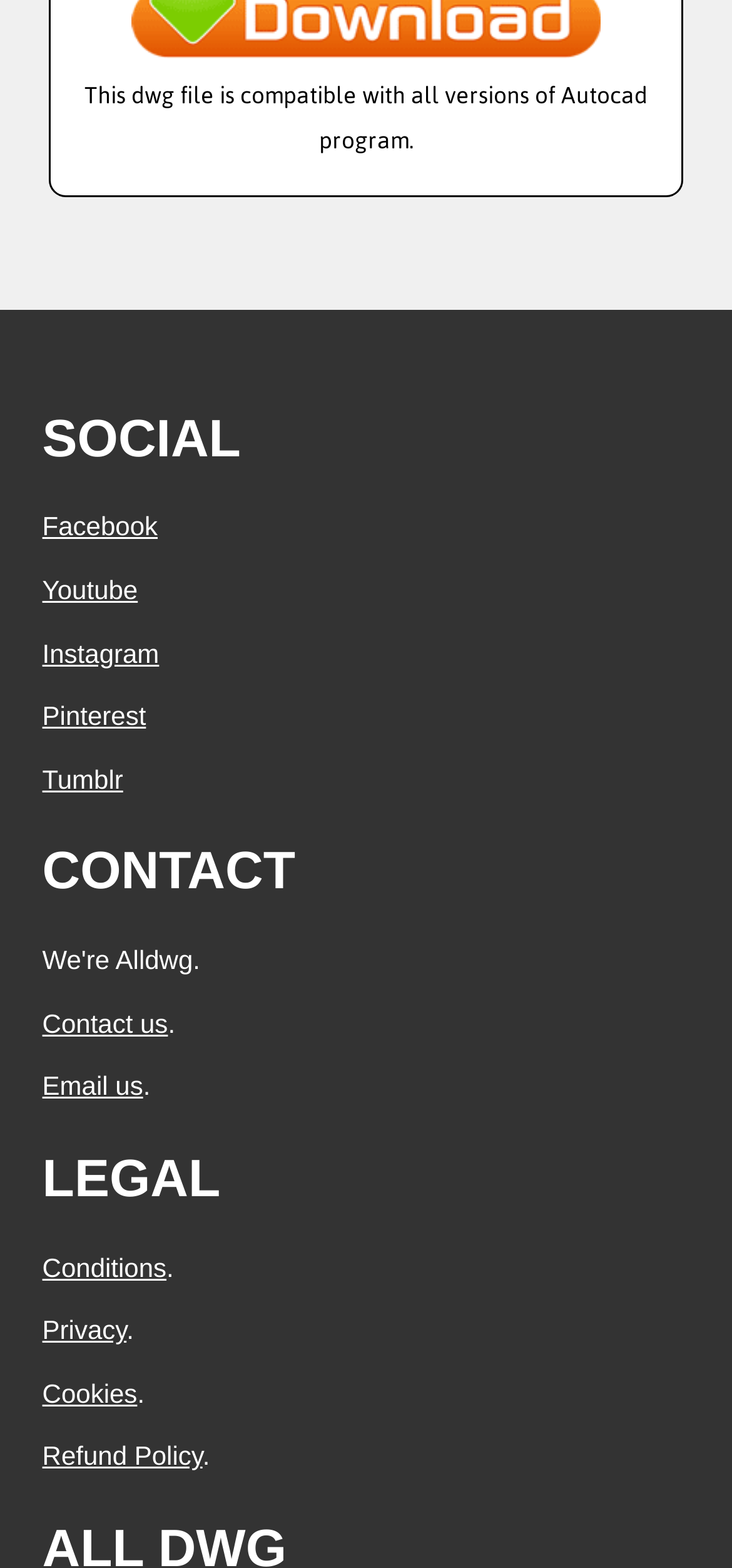Please respond to the question with a concise word or phrase:
What is the first link under the 'SOCIAL' heading?

Facebook